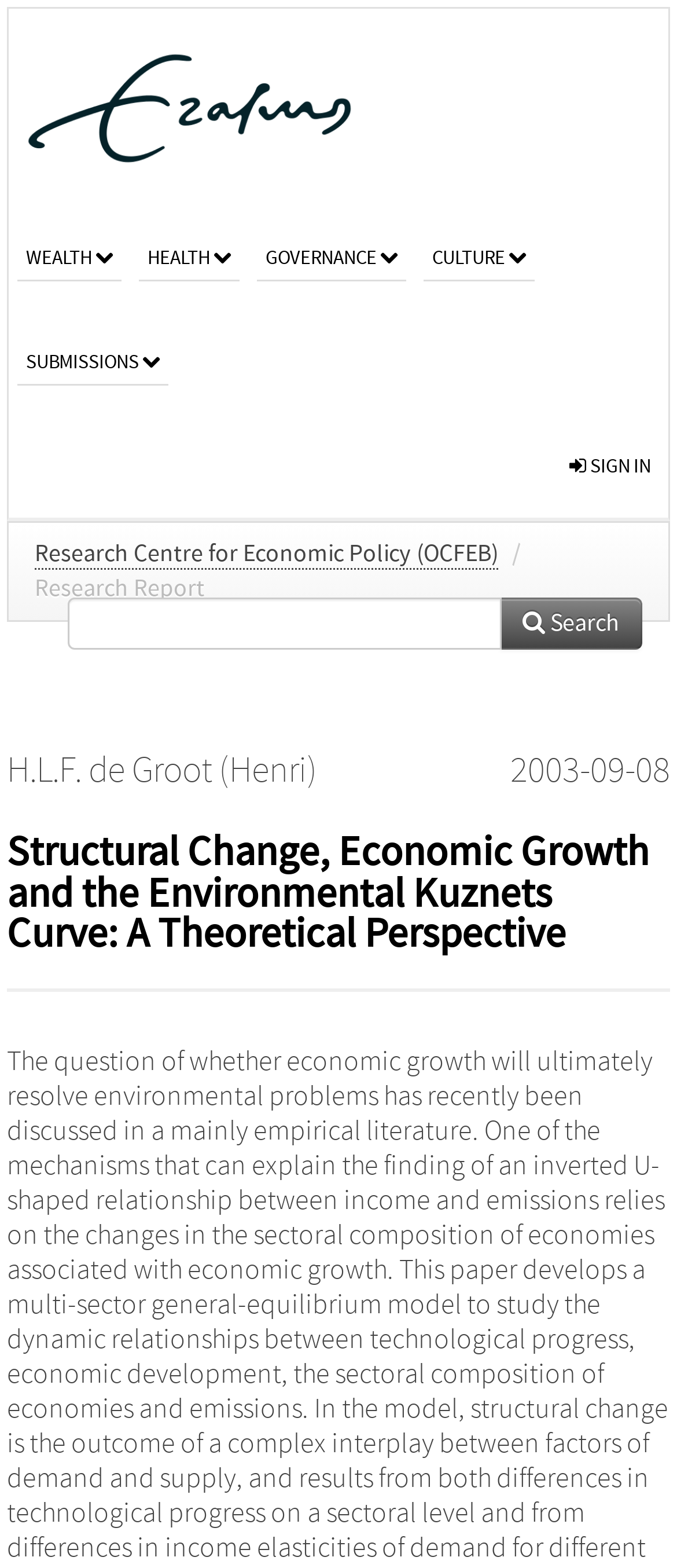What is the date of the research report?
Identify the answer in the screenshot and reply with a single word or phrase.

2003-09-08